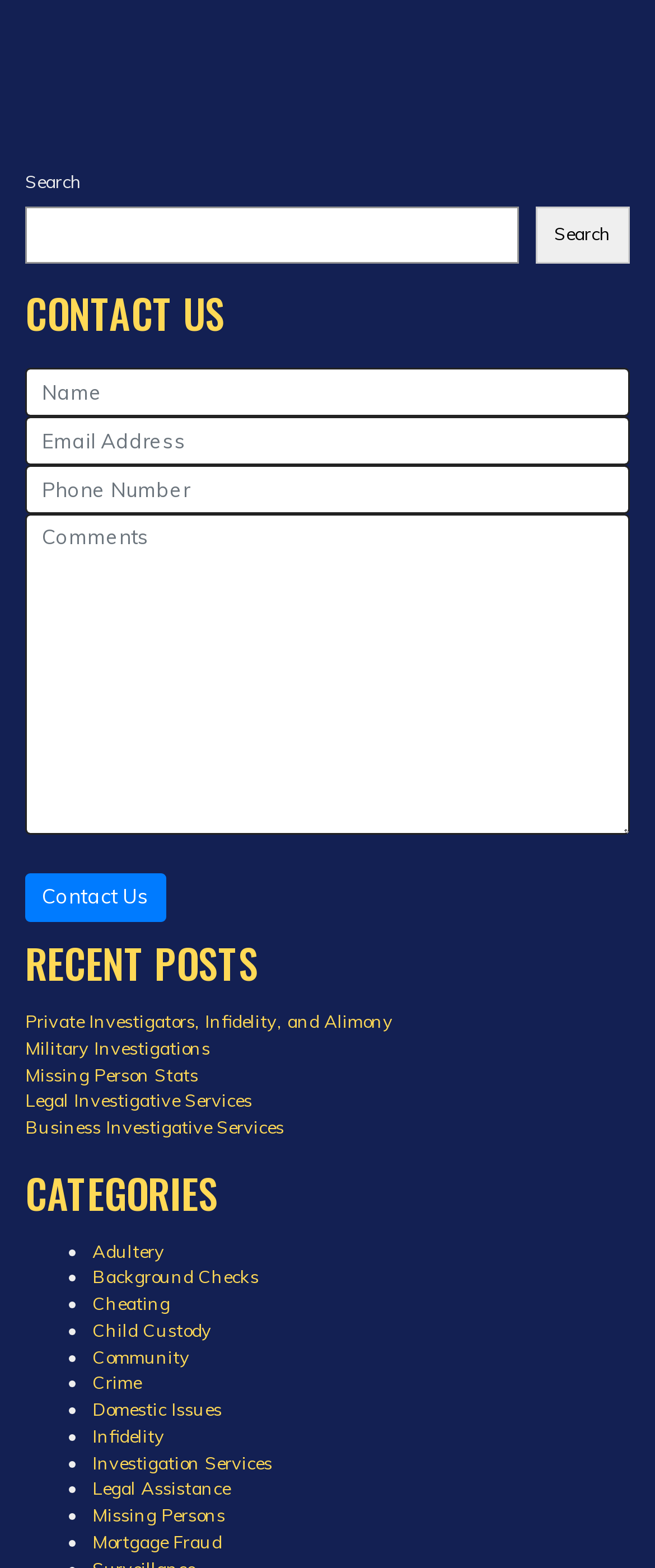Refer to the image and provide an in-depth answer to the question:
How many categories are listed on the webpage?

There is only one category section listed on the webpage, which is titled 'CATEGORIES' and contains multiple links to subcategories.